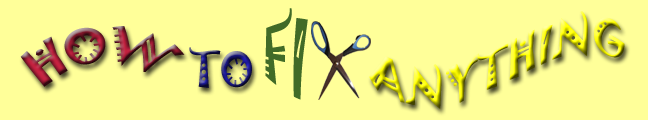Offer a detailed narrative of what is shown in the image.

The image features a vibrant, stylized title that reads "How to Fix Anything." Each word is uniquely designed with colorful, playful lettering set against a yellow background, creating a visually engaging aesthetic. The word "Fix" is emphasized with bold typography and an accompanying illustration of scissors, suggesting a hands-on approach to repair and problem-solving. This striking design invites viewers to explore topics related to fixing various items or issues, embodying a spirit of creativity and resourcefulness.